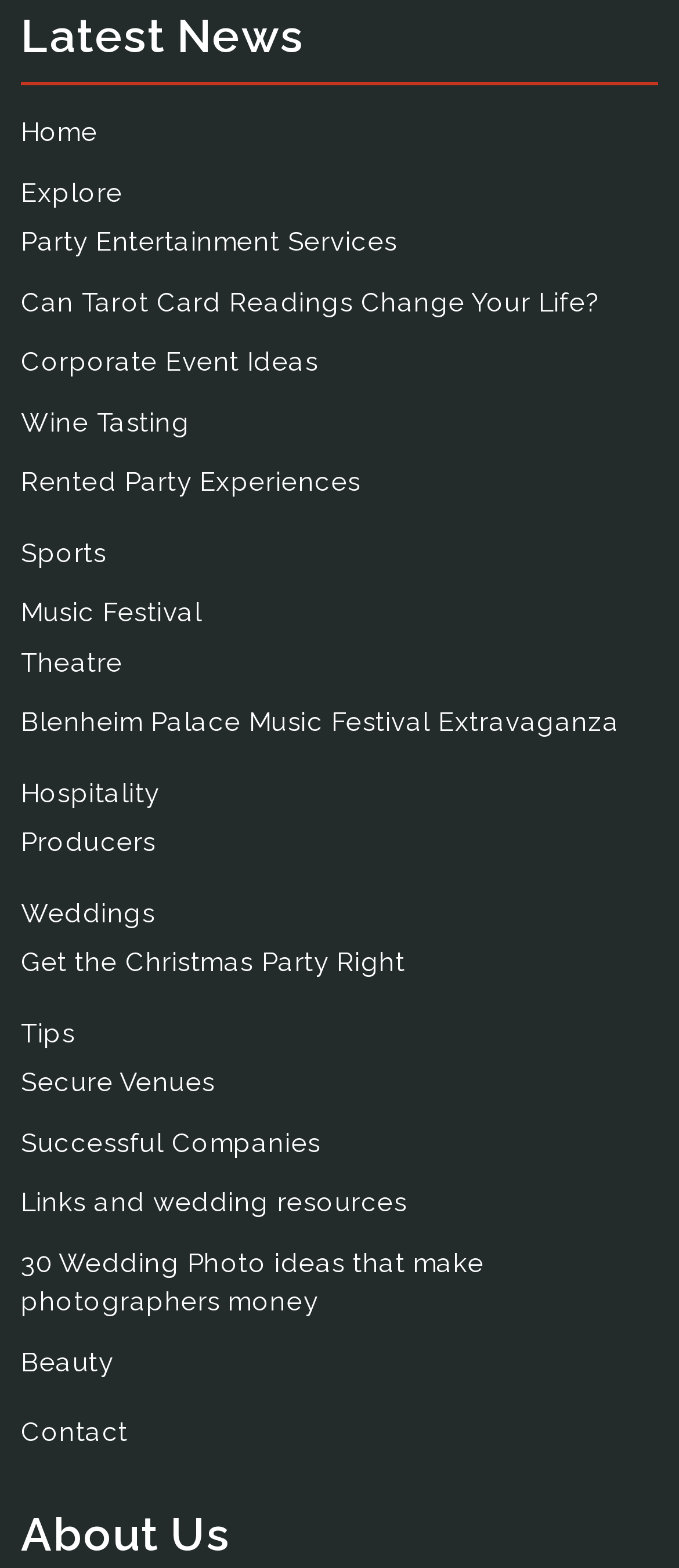Identify the bounding box coordinates of the clickable region required to complete the instruction: "View Corporate Event Ideas". The coordinates should be given as four float numbers within the range of 0 and 1, i.e., [left, top, right, bottom].

[0.031, 0.221, 0.469, 0.241]